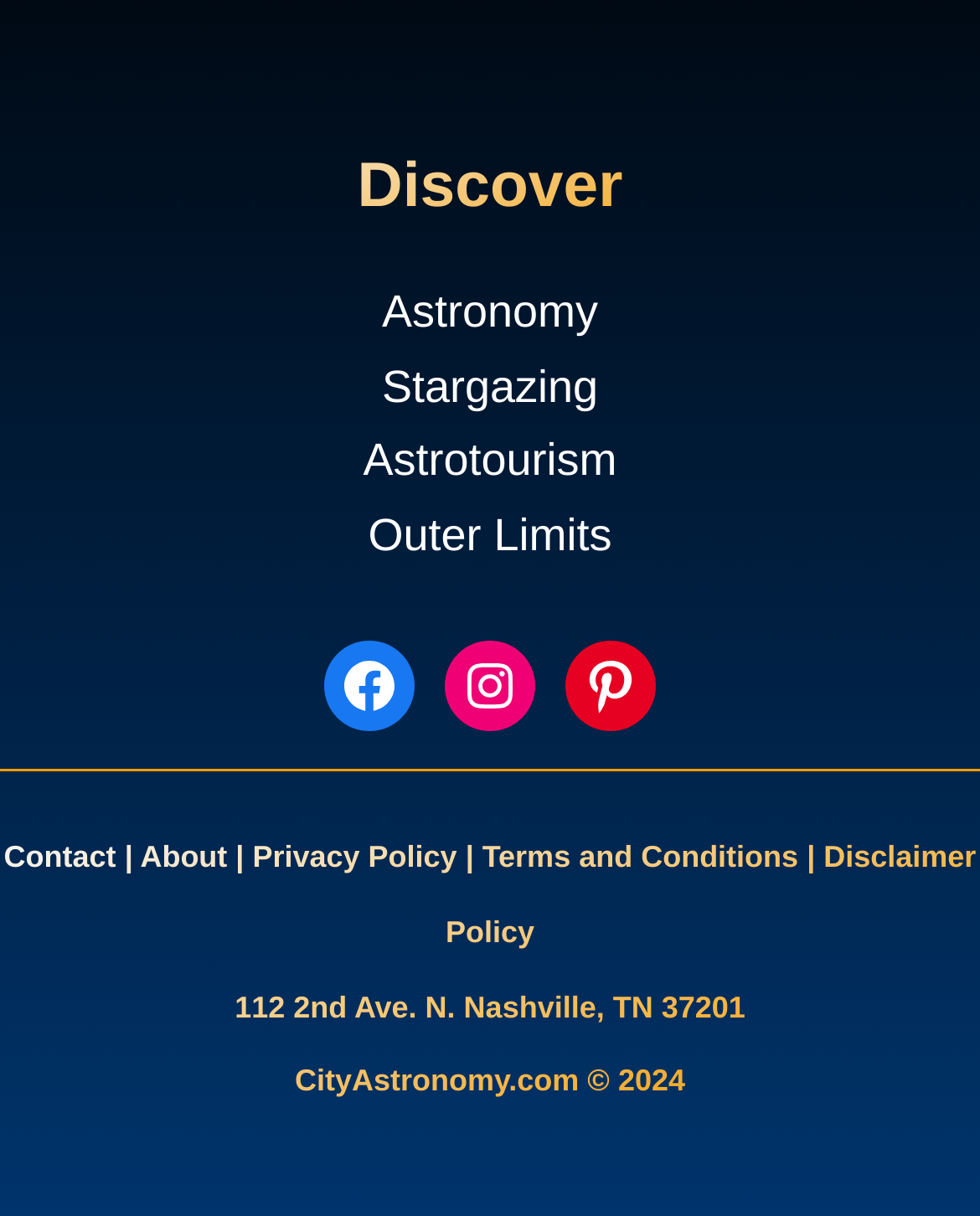Locate the bounding box coordinates of the clickable region necessary to complete the following instruction: "Go to About". Provide the coordinates in the format of four float numbers between 0 and 1, i.e., [left, top, right, bottom].

[0.143, 0.691, 0.232, 0.72]